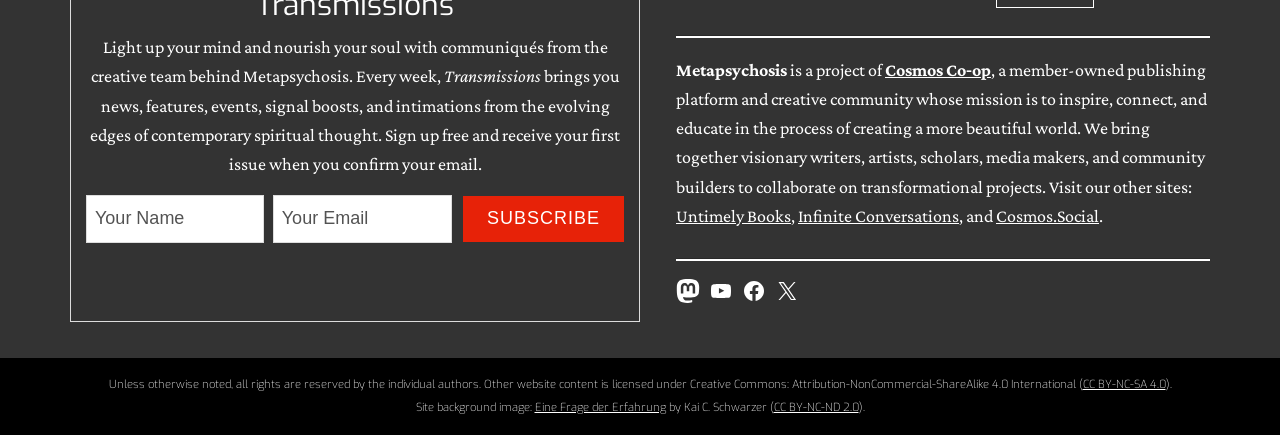Identify the bounding box coordinates for the UI element described as follows: Cosmos.Social. Use the format (top-left x, top-left y, bottom-right x, bottom-right y) and ensure all values are floating point numbers between 0 and 1.

[0.778, 0.473, 0.859, 0.519]